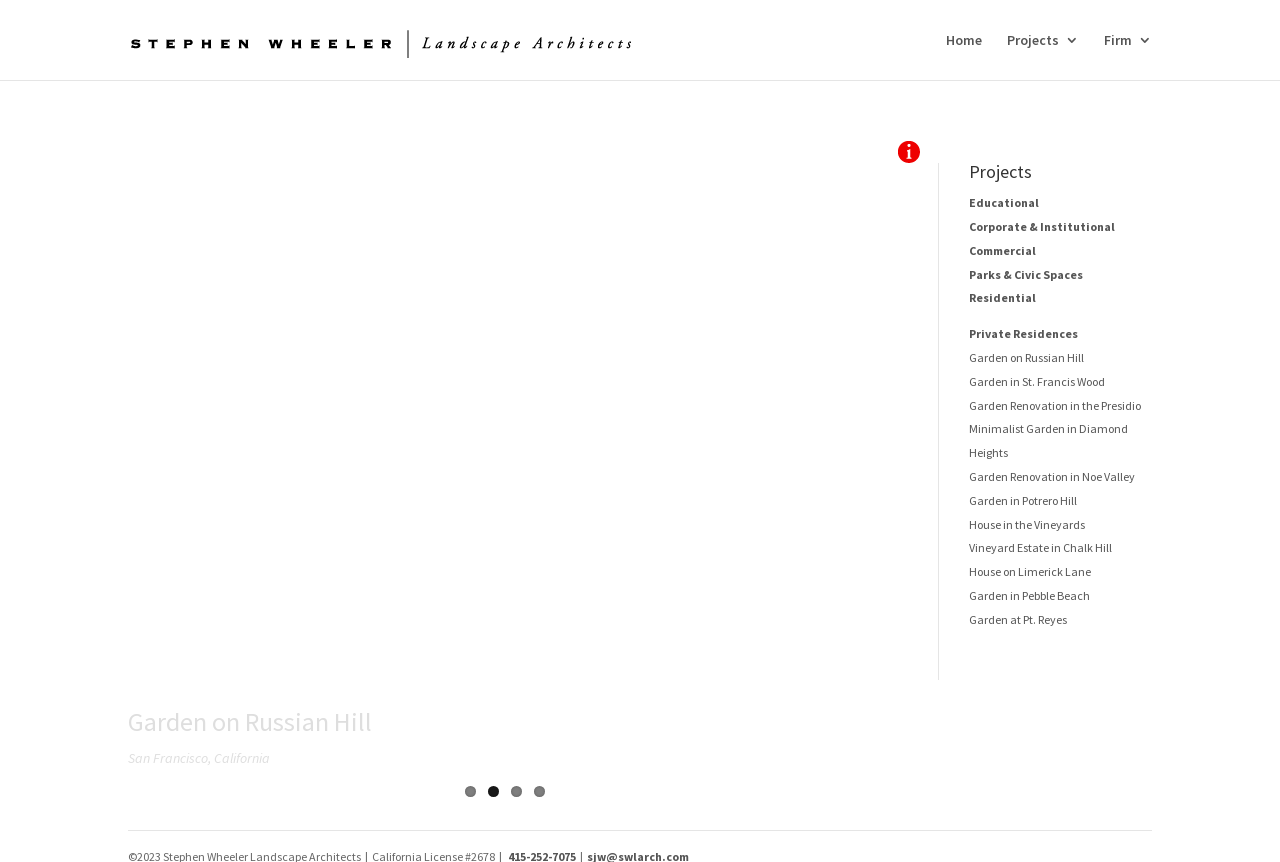What is the name of the landscape architect?
Provide an in-depth answer to the question, covering all aspects.

The answer can be found by looking at the top-left corner of the webpage, where the logo and the name of the landscape architect are displayed. The name 'Stephen Wheeler Landscape Architects' is written in text, and it is also the title of the webpage.